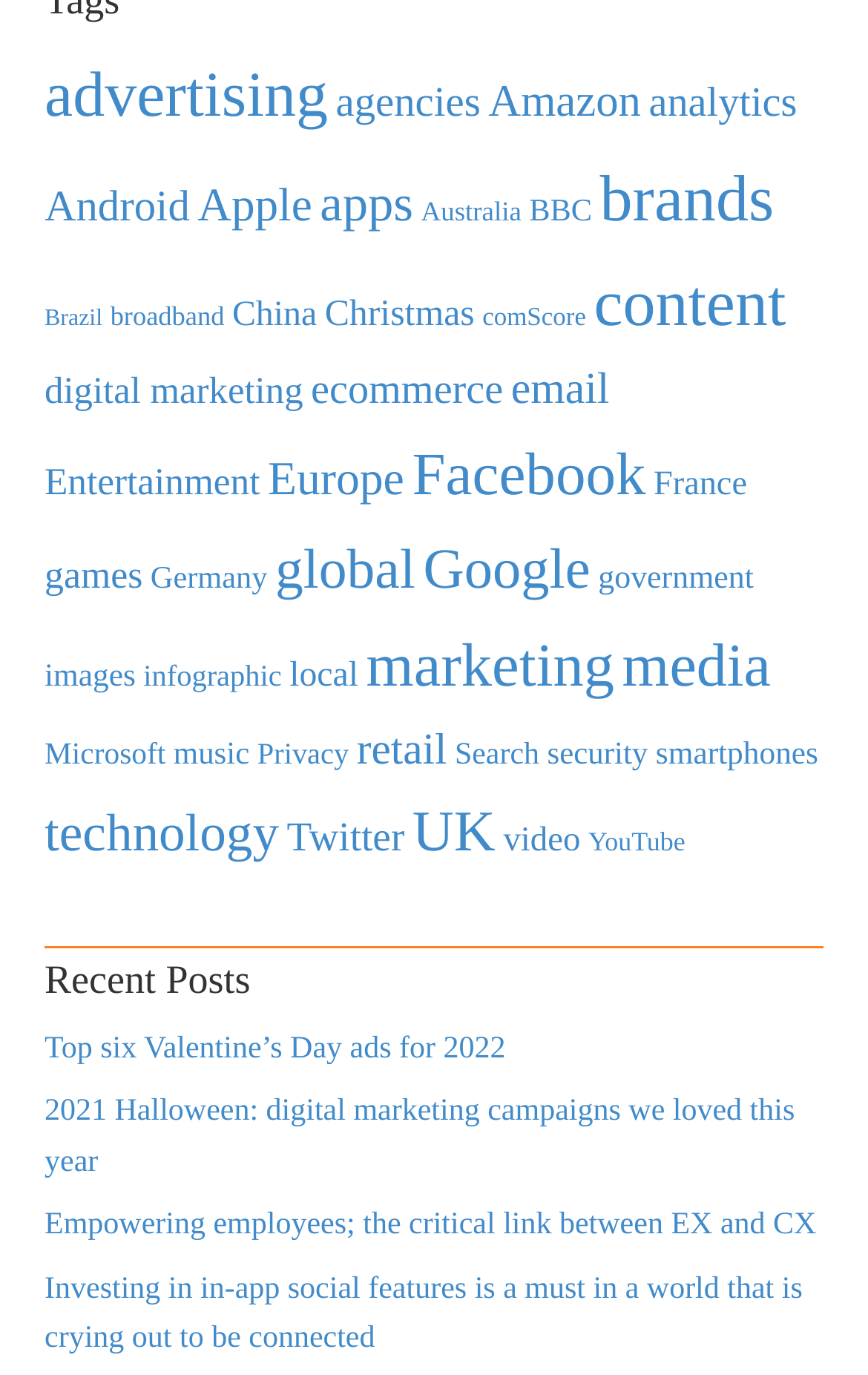Determine the bounding box coordinates for the area that should be clicked to carry out the following instruction: "Explore content".

[0.684, 0.195, 0.905, 0.247]